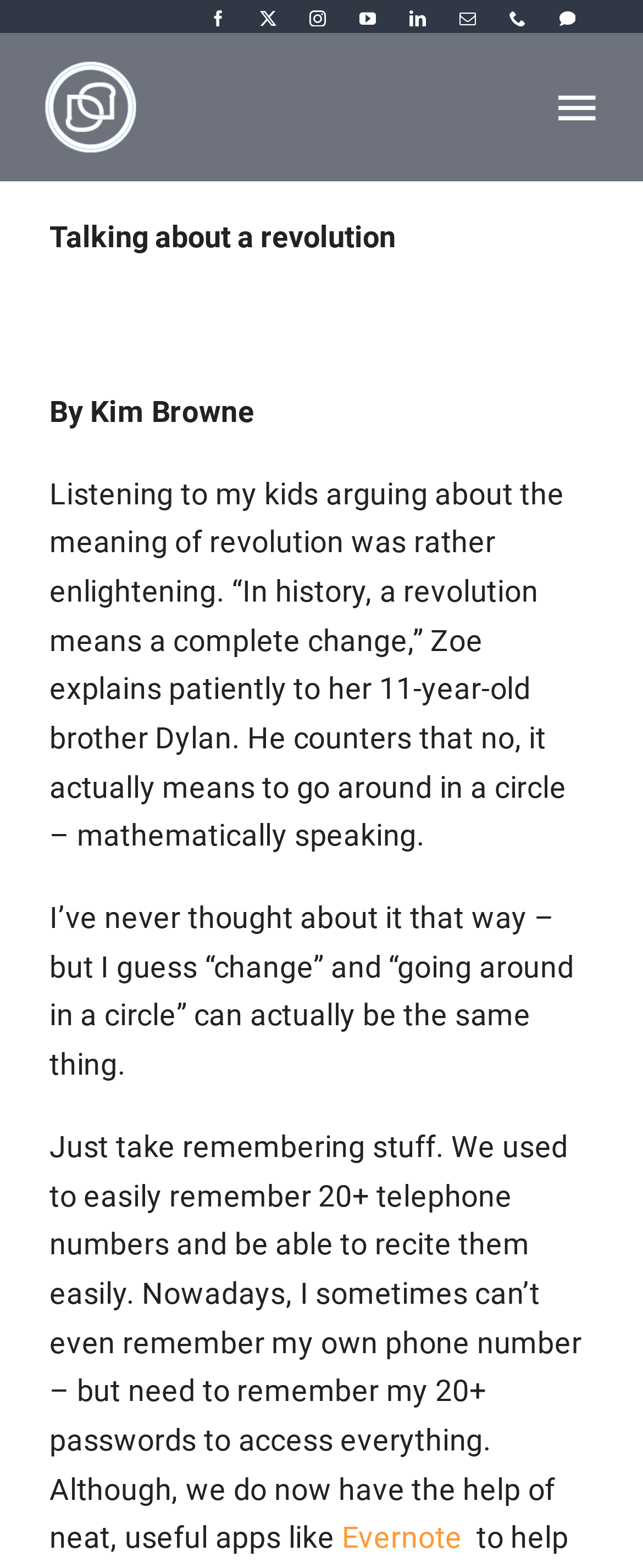Determine the bounding box coordinates of the clickable element necessary to fulfill the instruction: "Search for something". Provide the coordinates as four float numbers within the 0 to 1 range, i.e., [left, top, right, bottom].

[0.05, 0.538, 0.95, 0.601]